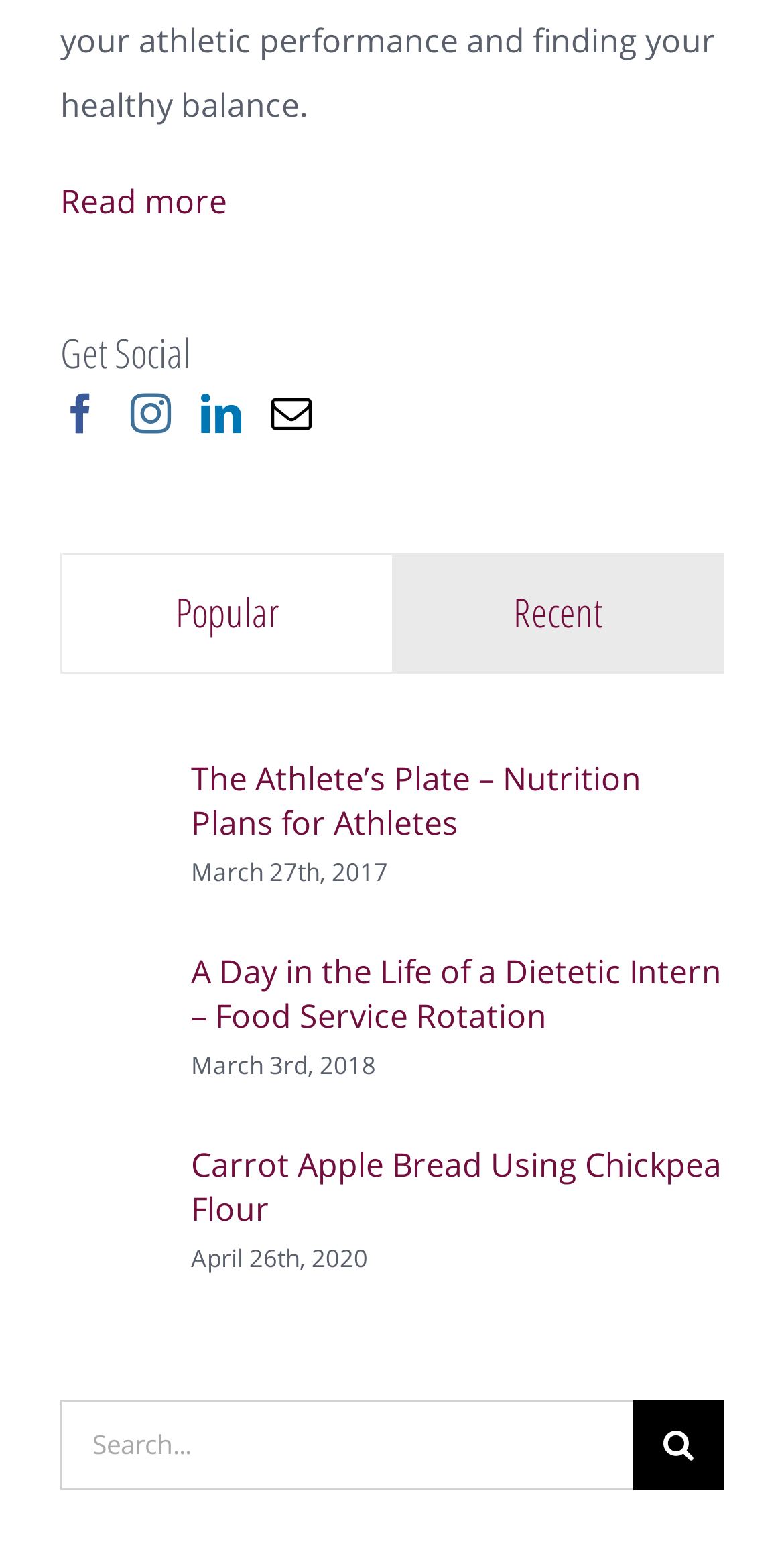Reply to the question with a brief word or phrase: What is the date of the blog post 'The Athlete’s Plate – Nutrition Plans for Athletes'?

March 27th, 2017